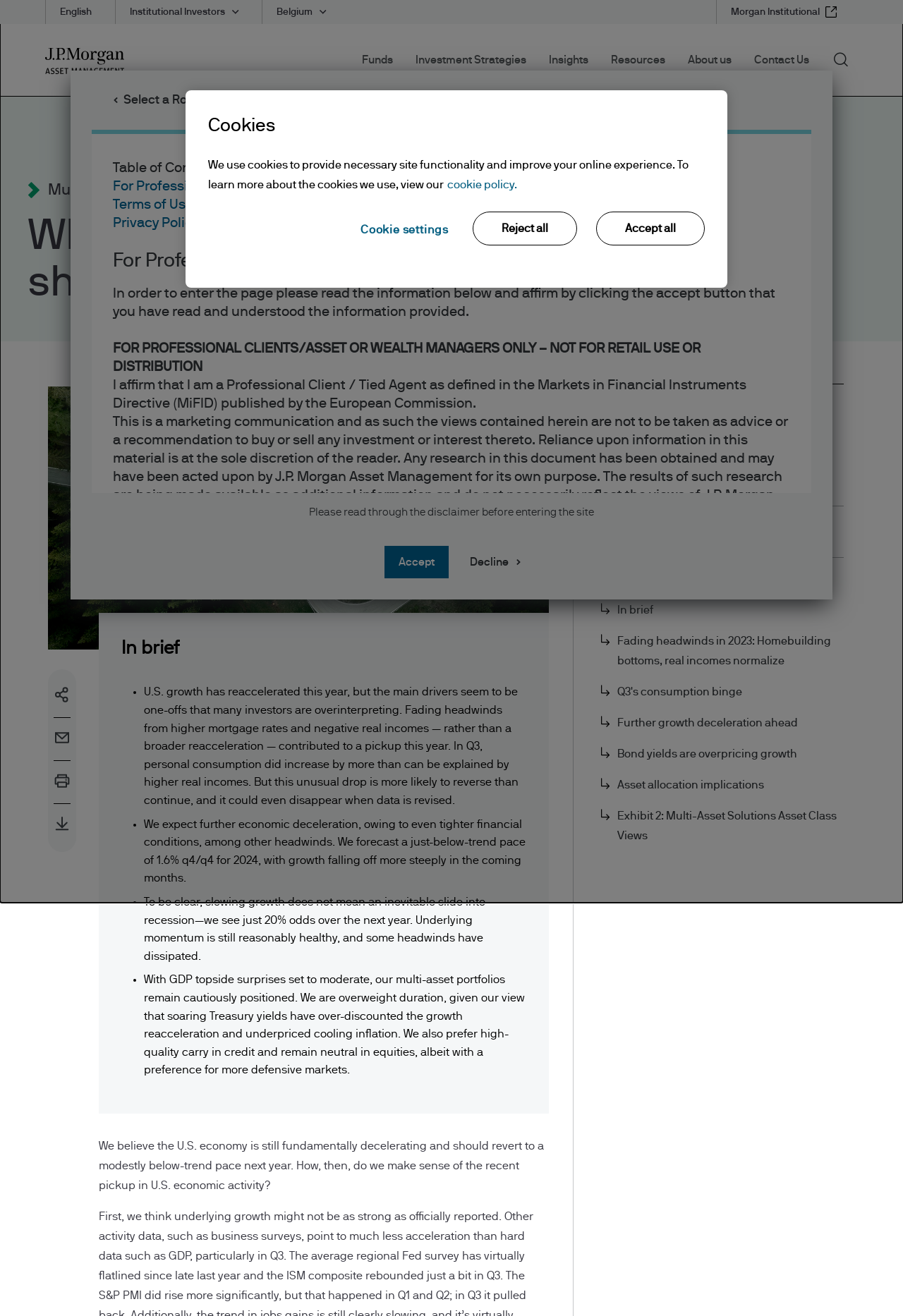What is the date of publication of this article?
Please answer the question with a detailed response using the information from the screenshot.

I found the publication date by looking at the bottom of the webpage, where it says 'Published: 31-10-2023'.